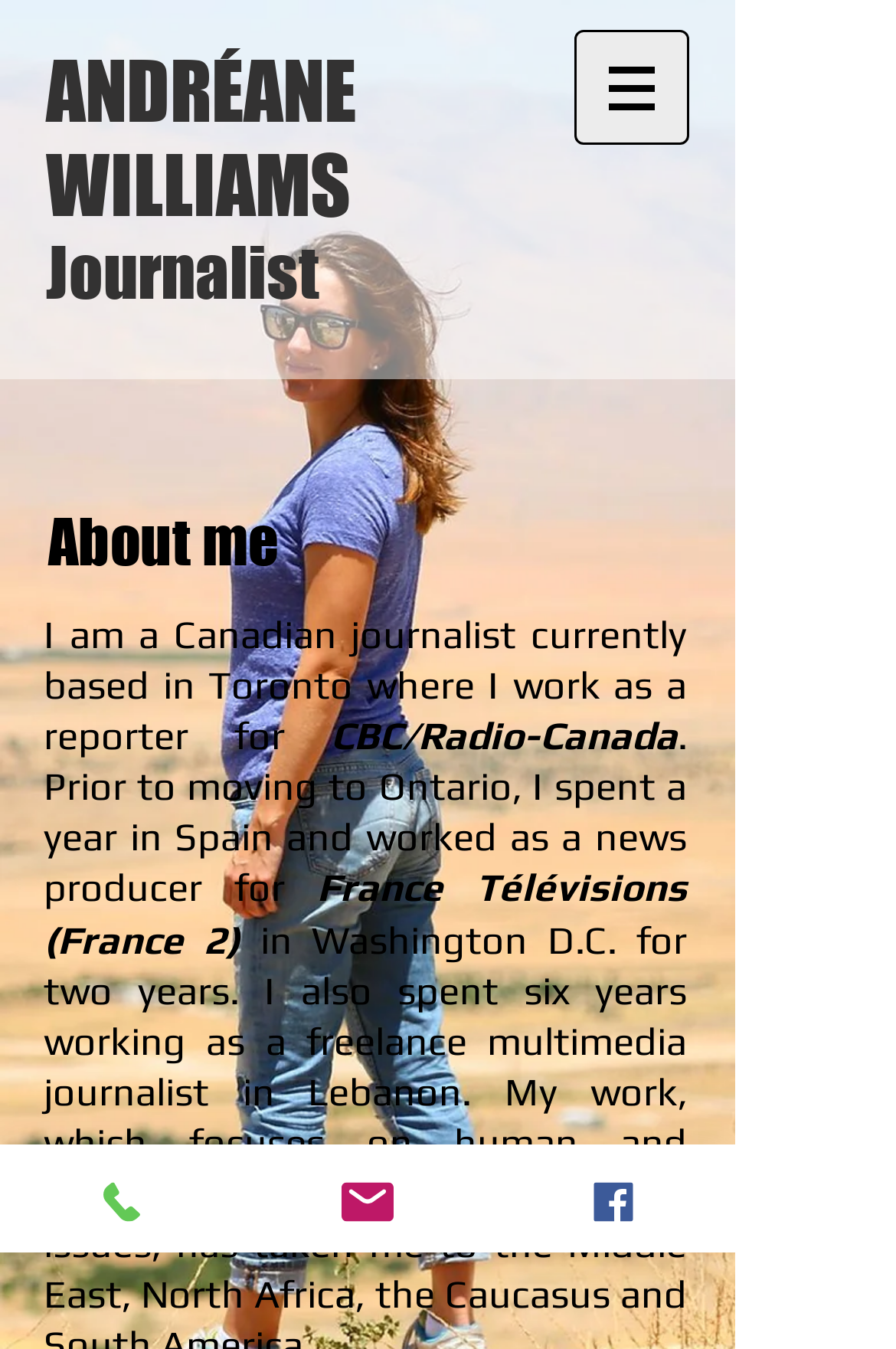Please answer the following question using a single word or phrase: 
How many social media links are available on the webpage?

One